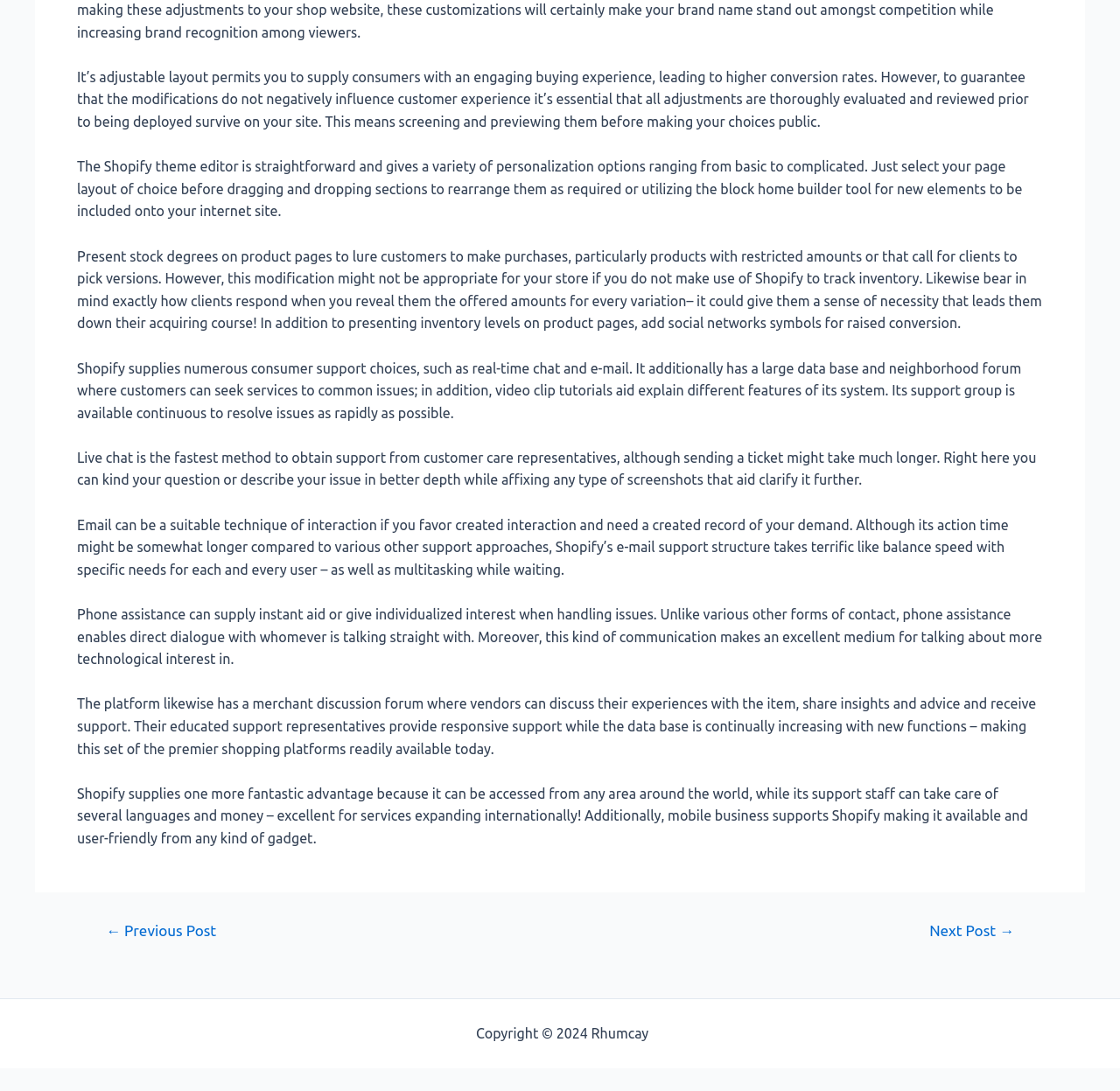What is the purpose of presenting stock levels on product pages?
Please answer the question as detailed as possible.

According to the text, presenting stock levels on product pages can create a sense of urgency in customers, leading them to make purchases, especially for products with limited amounts or that require clients to pick versions.